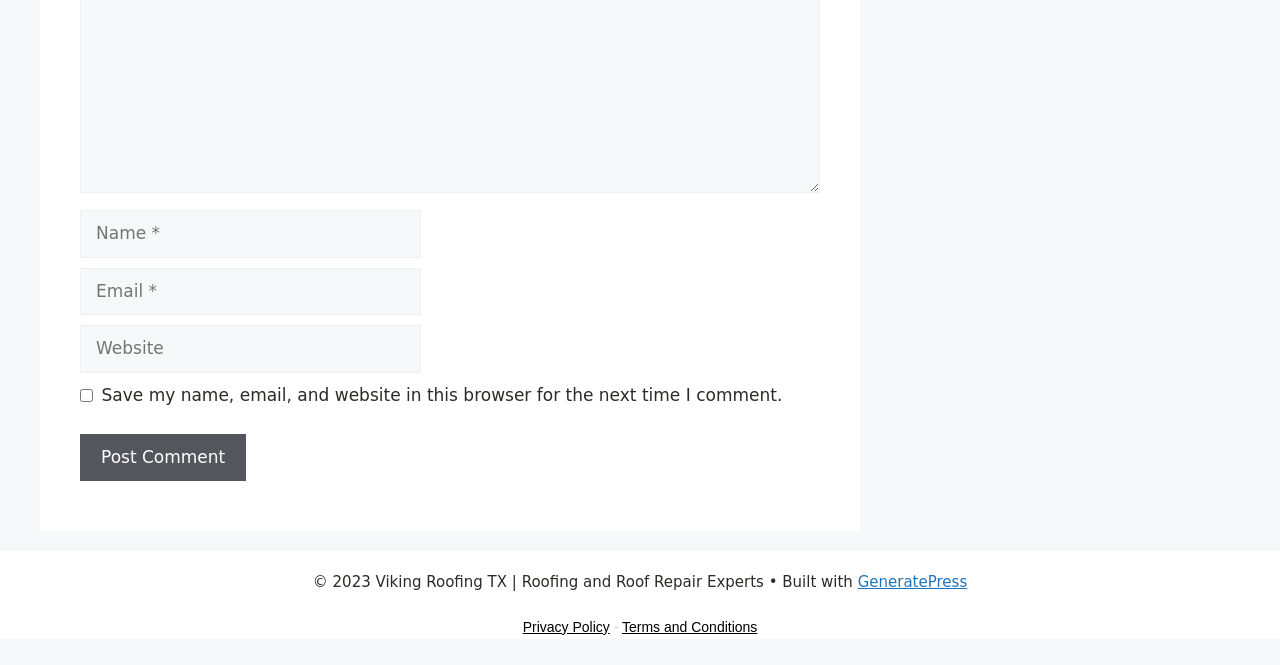Please determine the bounding box coordinates, formatted as (top-left x, top-left y, bottom-right x, bottom-right y), with all values as floating point numbers between 0 and 1. Identify the bounding box of the region described as: name="submit" value="Post Comment"

[0.062, 0.652, 0.192, 0.724]